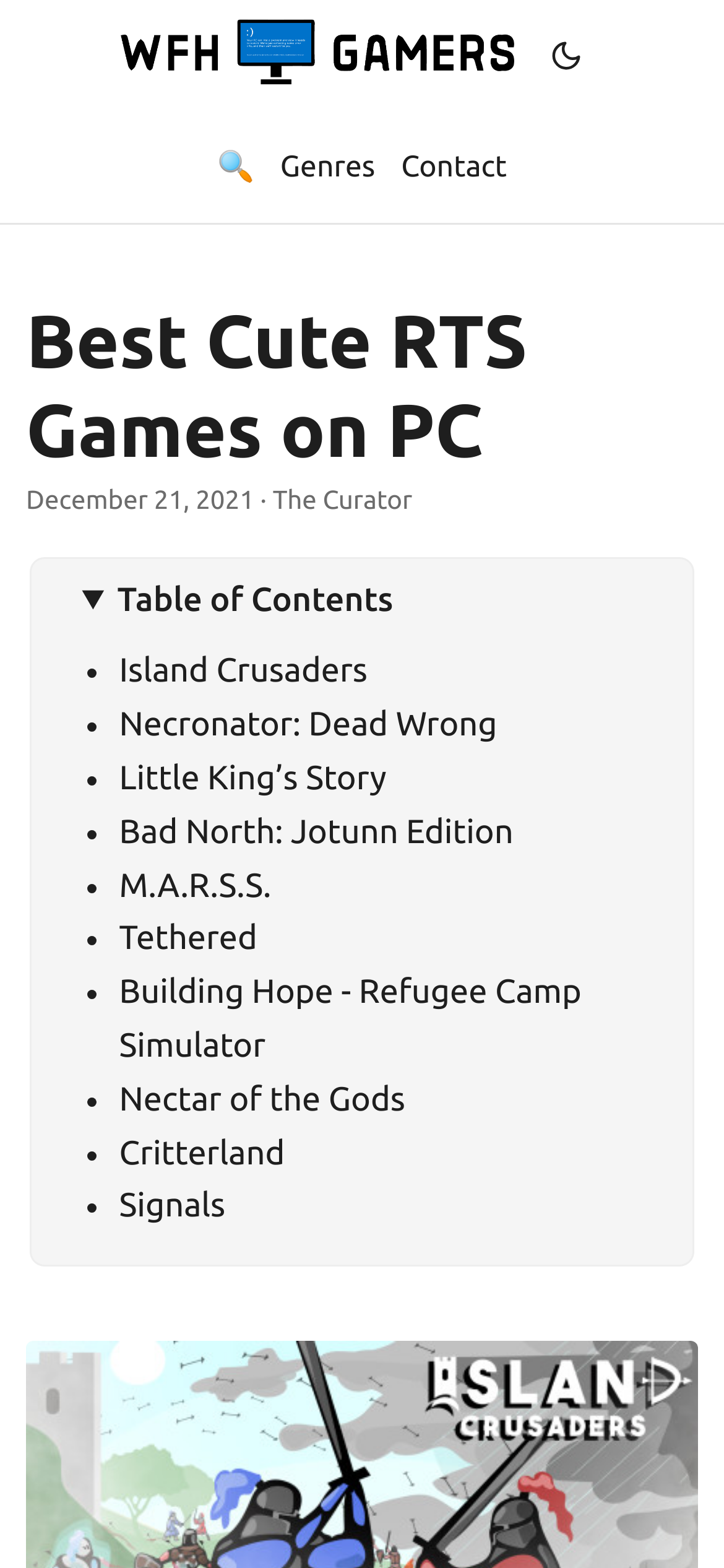Please identify the bounding box coordinates of the element on the webpage that should be clicked to follow this instruction: "Expand Table of Contents". The bounding box coordinates should be given as four float numbers between 0 and 1, formatted as [left, top, right, bottom].

[0.113, 0.365, 0.938, 0.4]